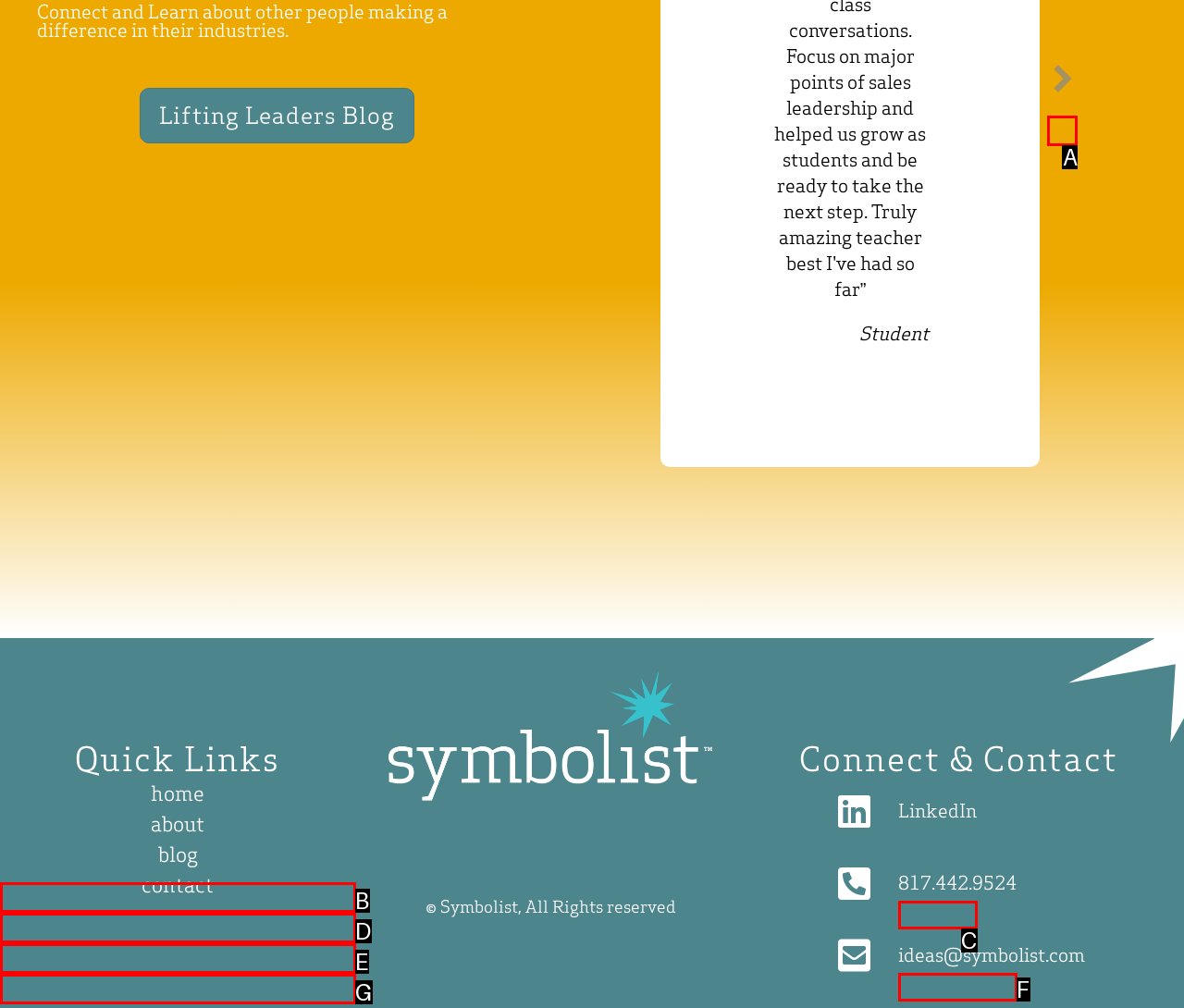What letter corresponds to the UI element described here: LinkedIn
Reply with the letter from the options provided.

C